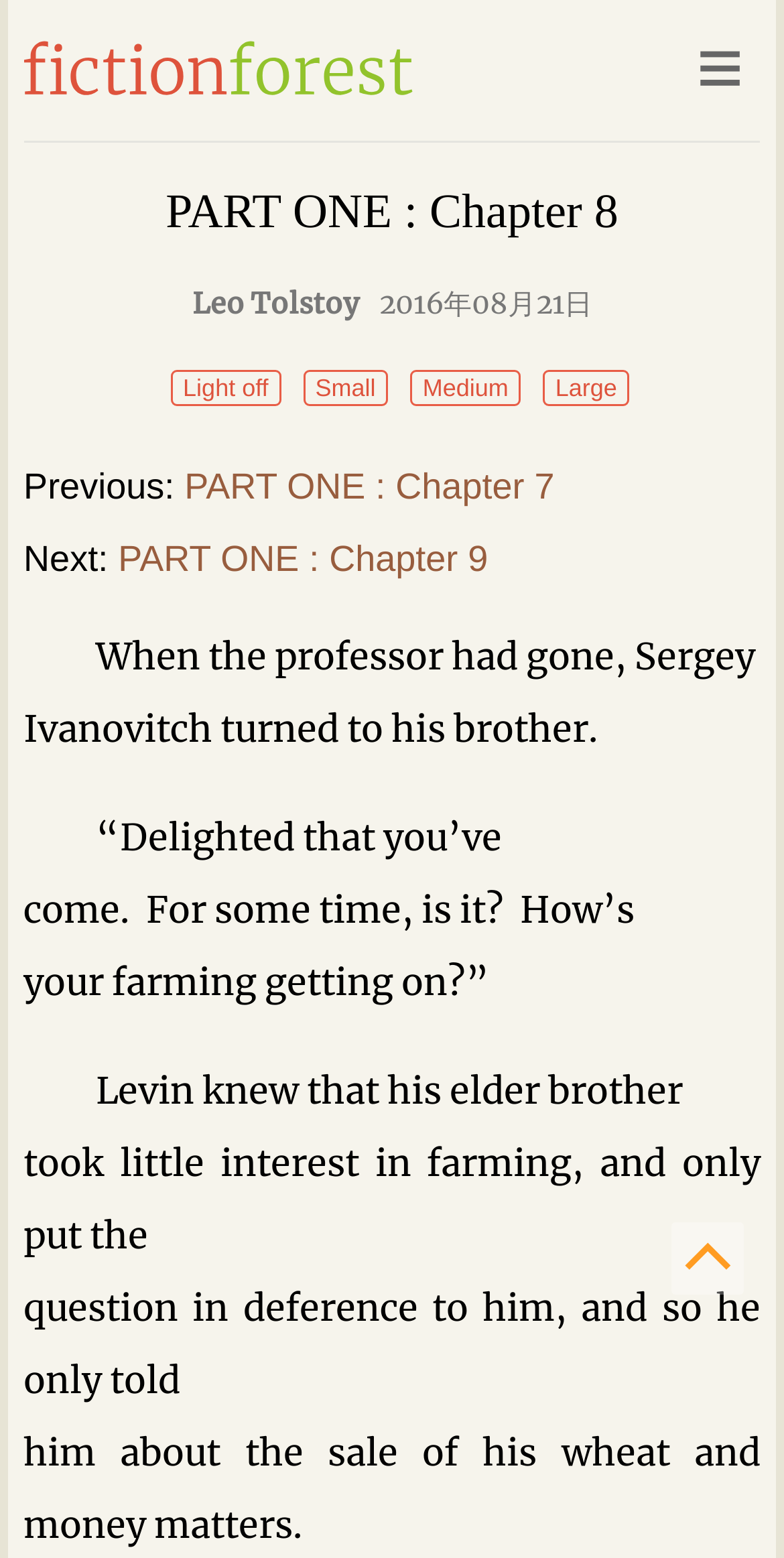Please identify the bounding box coordinates of the region to click in order to complete the given instruction: "Read Lions Team take shape ahead of Super 14 article". The coordinates should be four float numbers between 0 and 1, i.e., [left, top, right, bottom].

None